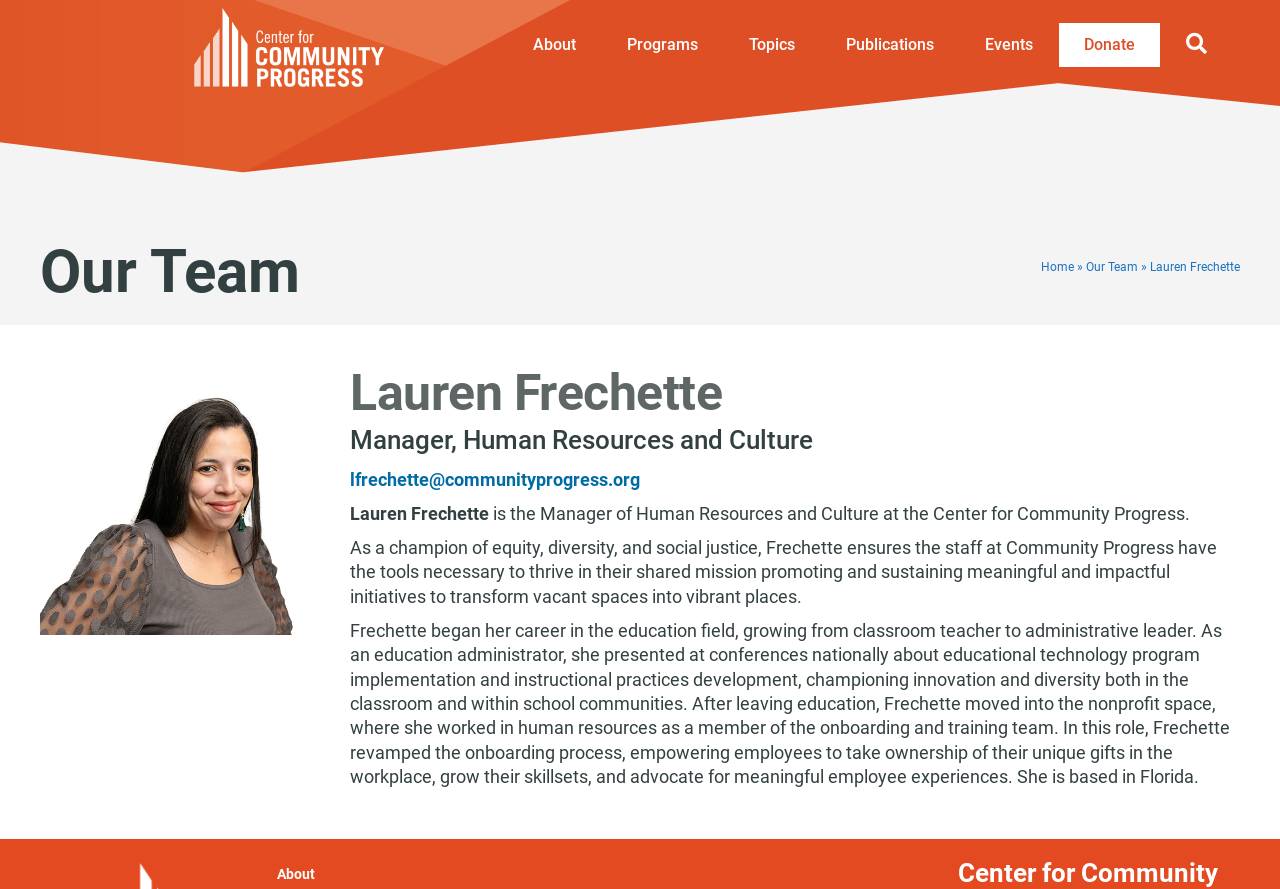Locate the bounding box of the UI element described in the following text: "About".

[0.215, 0.972, 0.349, 0.996]